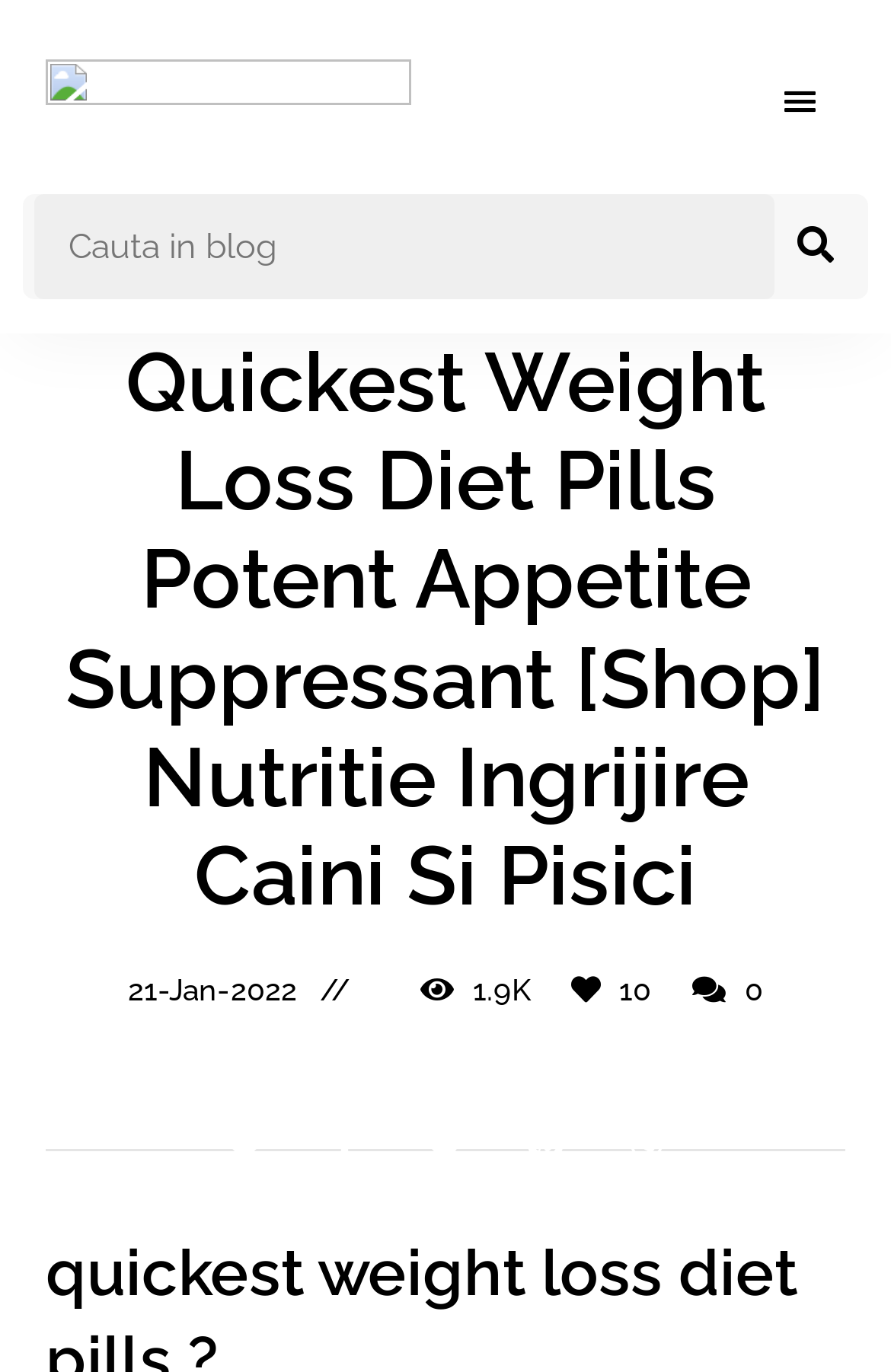By analyzing the image, answer the following question with a detailed response: How many comments does the blog post have?

I found the number of comments by looking at the header section of the webpage, where it is written as '10'.